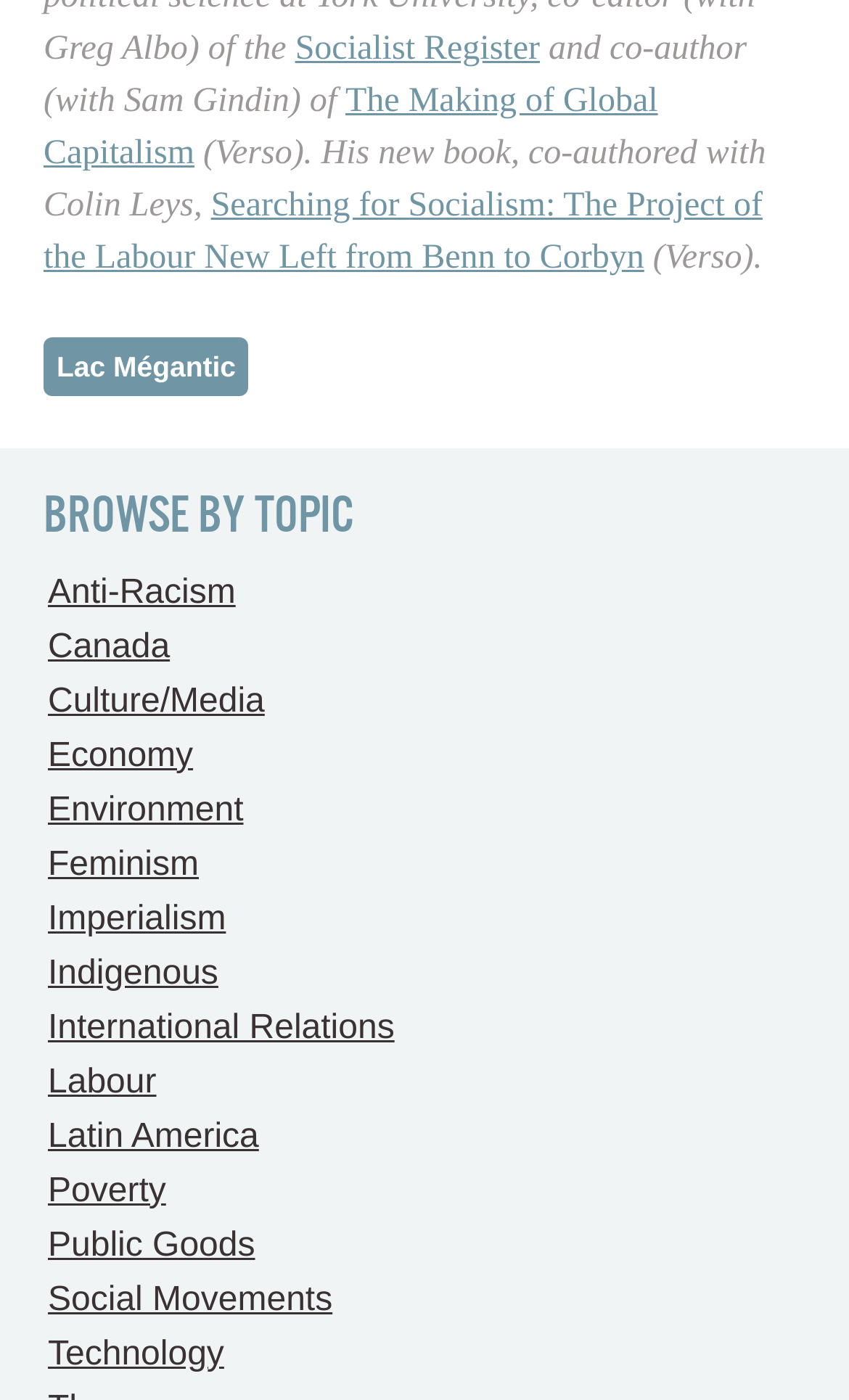Answer this question using a single word or a brief phrase:
What is the topic related to the link 'Lac Mégantic'?

Canada